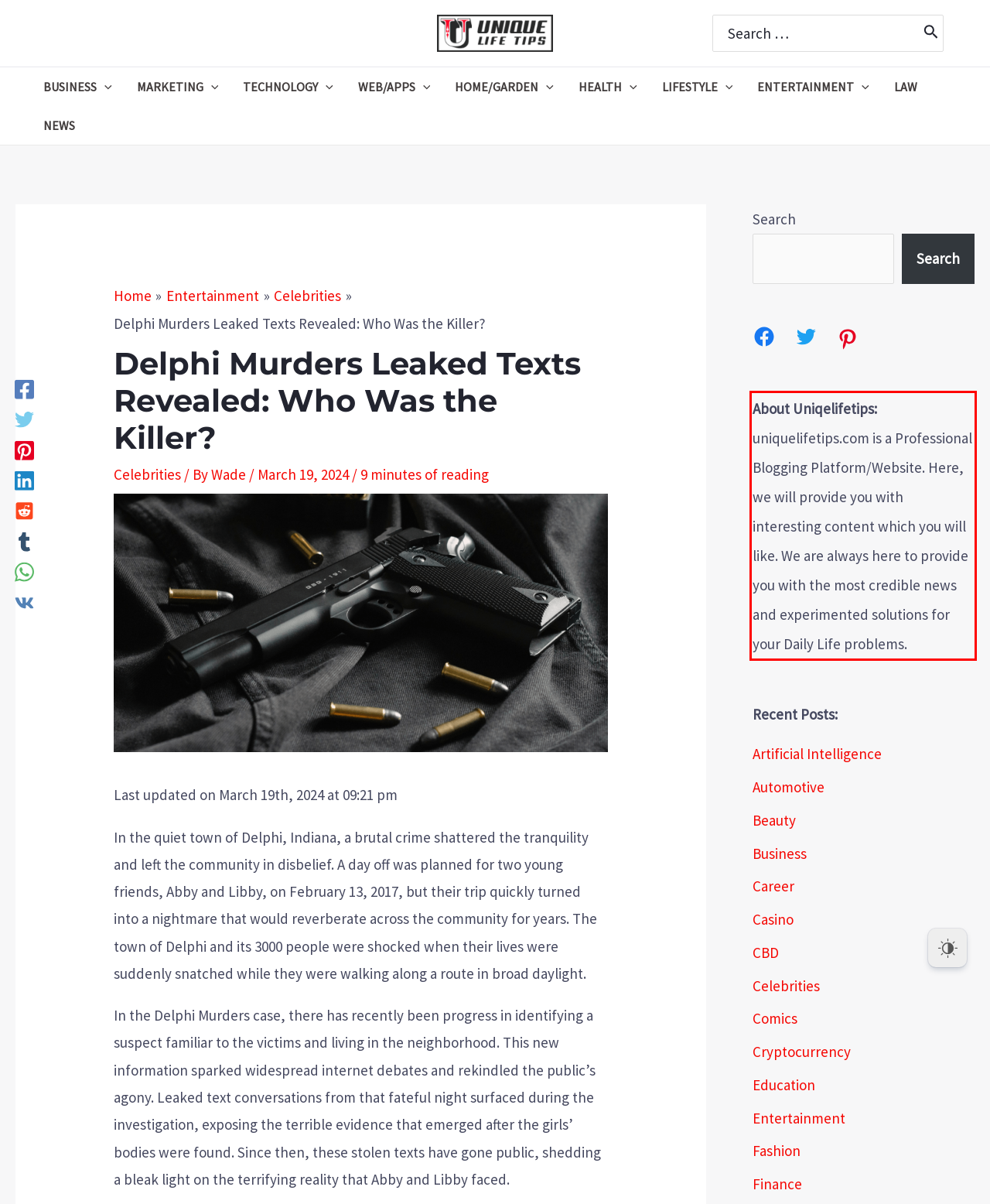You have a screenshot of a webpage where a UI element is enclosed in a red rectangle. Perform OCR to capture the text inside this red rectangle.

About Uniqelifetips: uniquelifetips.com is a Professional Blogging Platform/Website. Here, we will provide you with interesting content which you will like. We are always here to provide you with the most credible news and experimented solutions for your Daily Life problems.